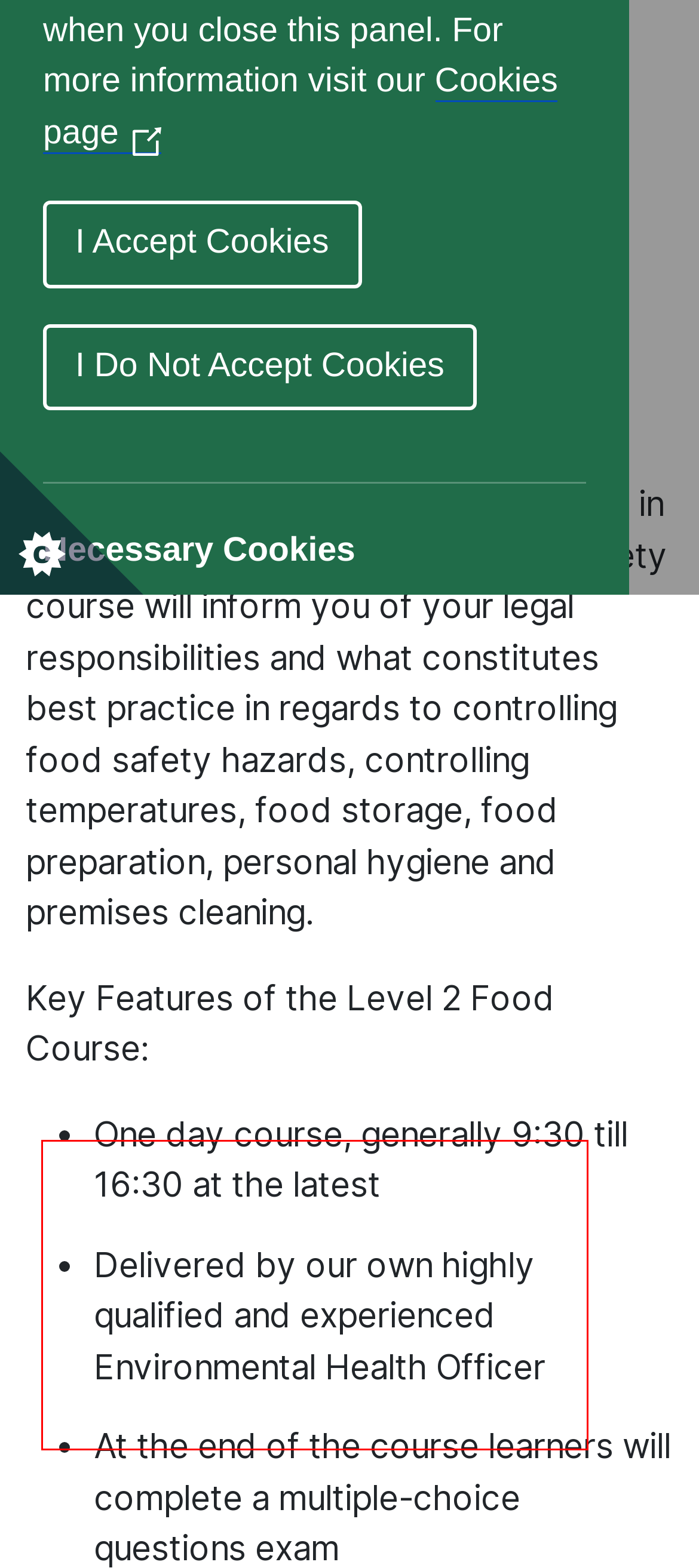Identify the text within the red bounding box on the webpage screenshot and generate the extracted text content.

We'd like to set Google Analytics cookies. This helps us to improve our website by collecting and reporting information on its usage and is done in a way that does not directly identify anyone.